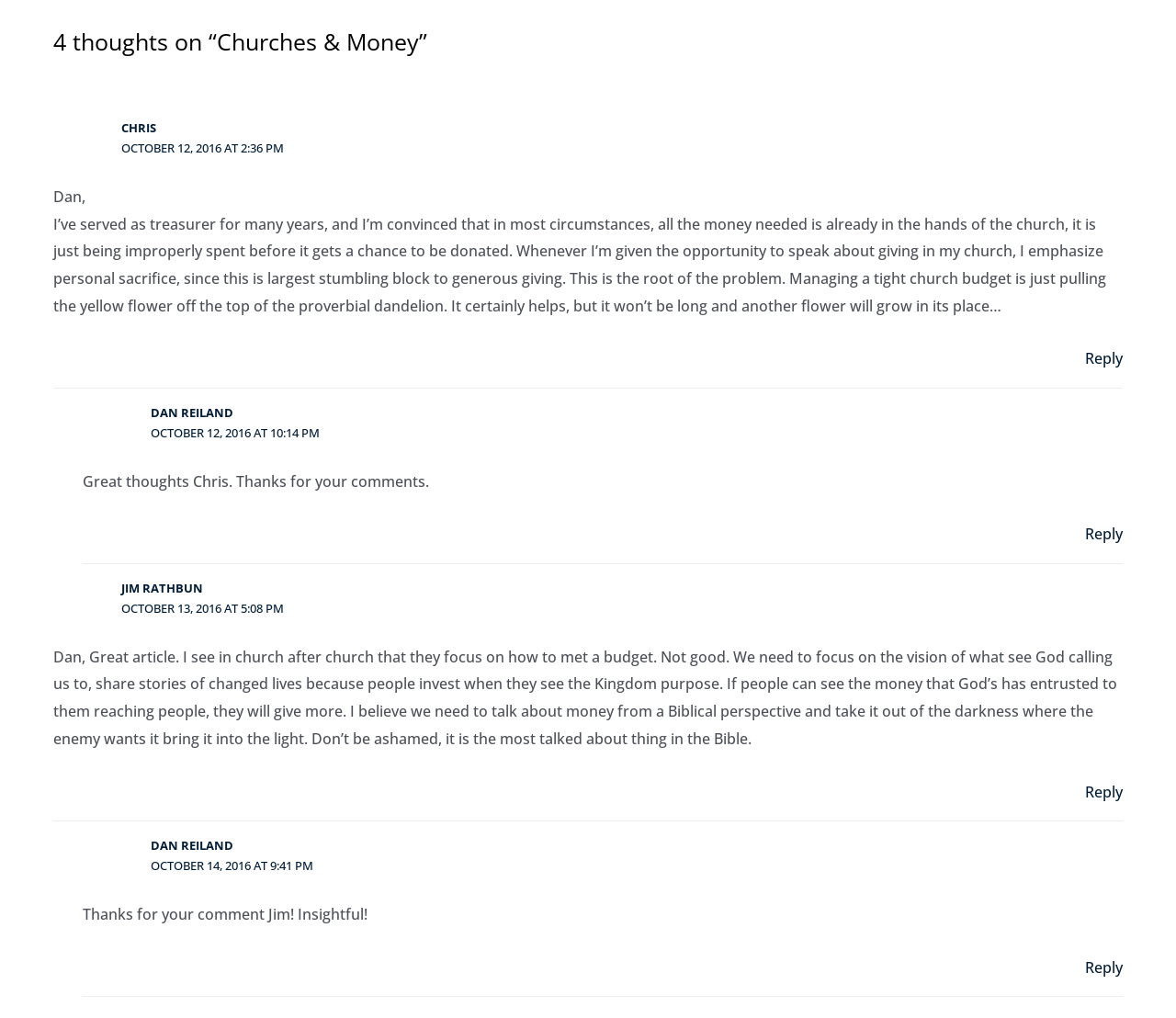What is the format of the timestamps on this webpage?
Based on the screenshot, answer the question with a single word or phrase.

Month Day, Year at Time